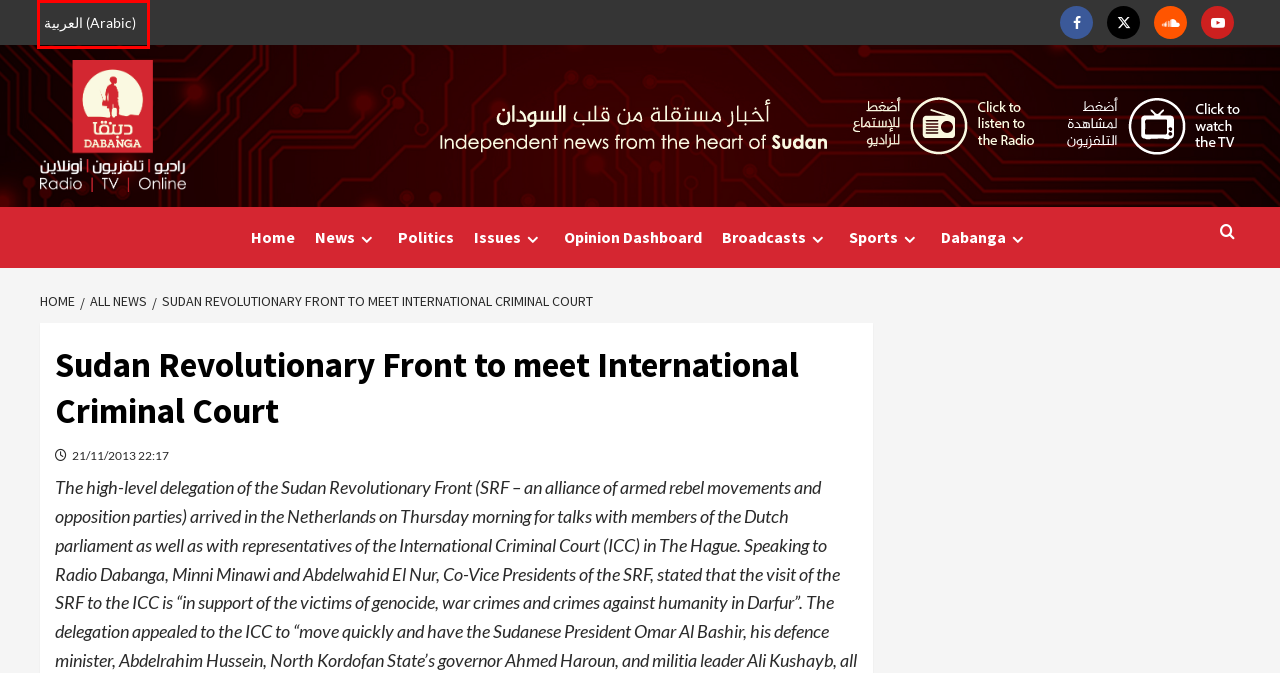Take a look at the provided webpage screenshot featuring a red bounding box around an element. Select the most appropriate webpage description for the page that loads after clicking on the element inside the red bounding box. Here are the candidates:
A. Issues Archives - Dabanga Radio TV Online
B. Politics Archives - Dabanga Radio TV Online
C. Radio Dabanga Broadcasts - Dabanga Radio TV Online
D. Home - Dabanga Radio TV Online
E. News Archives - Dabanga Radio TV Online
F. All News - Dabanga Radio TV Online
G. Sports Archives - Dabanga Radio TV Online
H. الصفحة الرئيسية - Dabanga Radio TV Online

H